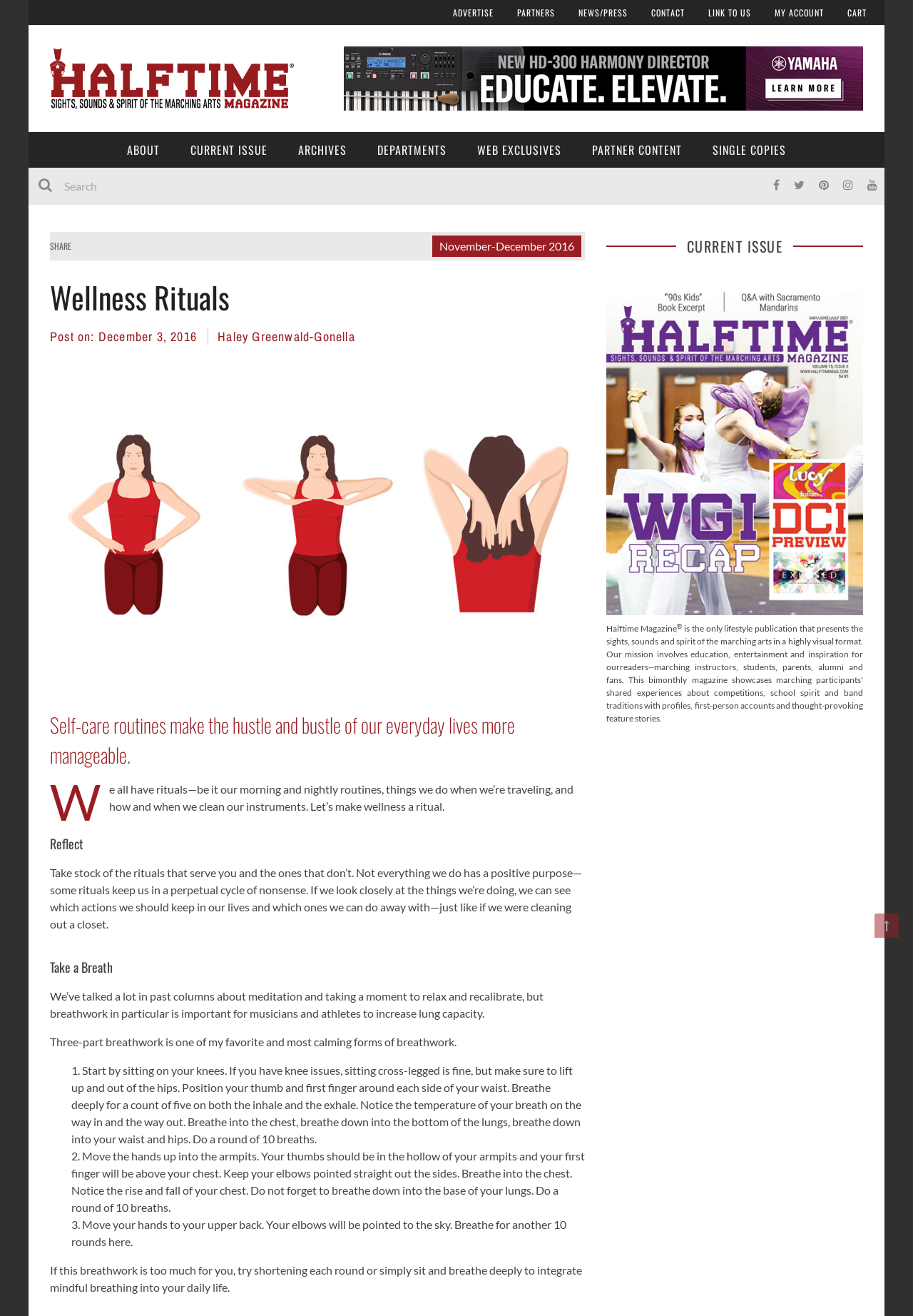Using floating point numbers between 0 and 1, provide the bounding box coordinates in the format (top-left x, top-left y, bottom-right x, bottom-right y). Locate the UI element described here: input value="Search" name="s" value="Search"

[0.031, 0.127, 0.5, 0.156]